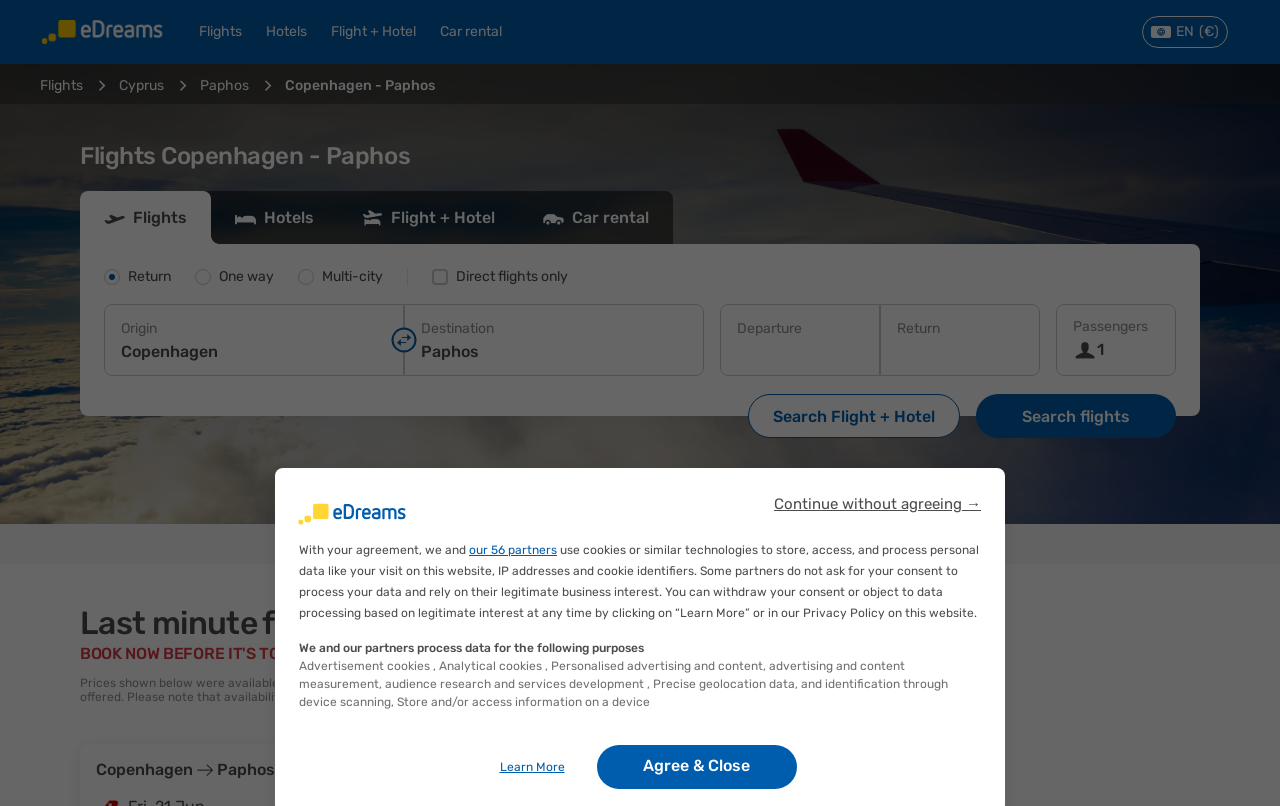Craft a detailed narrative of the webpage's structure and content.

This webpage is a flight search engine, specifically showing results for flights from Copenhagen to Paphos. At the top, there is a logo and a navigation menu with links to "Flights", "Hotels", "Flight + Hotel", and "Car rental". Below the navigation menu, there is a section with a heading "Flights Copenhagen - Paphos" and a brief description of the search query.

On the left side of the page, there is a search form with fields for origin, destination, departure, return, and passengers. The origin and destination fields are pre-filled with "Copenhagen" and "Paphos", respectively. There are also two buttons, "Search Flight + Hotel" and "Search flights", below the search form.

On the right side of the page, there is a section with a heading "Last minute flights from Copenhagen to Paphos" and a subheading "BOOK NOW BEFORE IT'S TOO LATE". Below this, there is a list of prices and flight information, although the exact details are not specified. There is also a note at the bottom of this section stating that prices and availability are subject to change.

At the very top of the page, there is a notification about data processing and cookies, with options to "Learn More" or "Agree and close". There are also links to different countries and languages at the top right corner of the page.